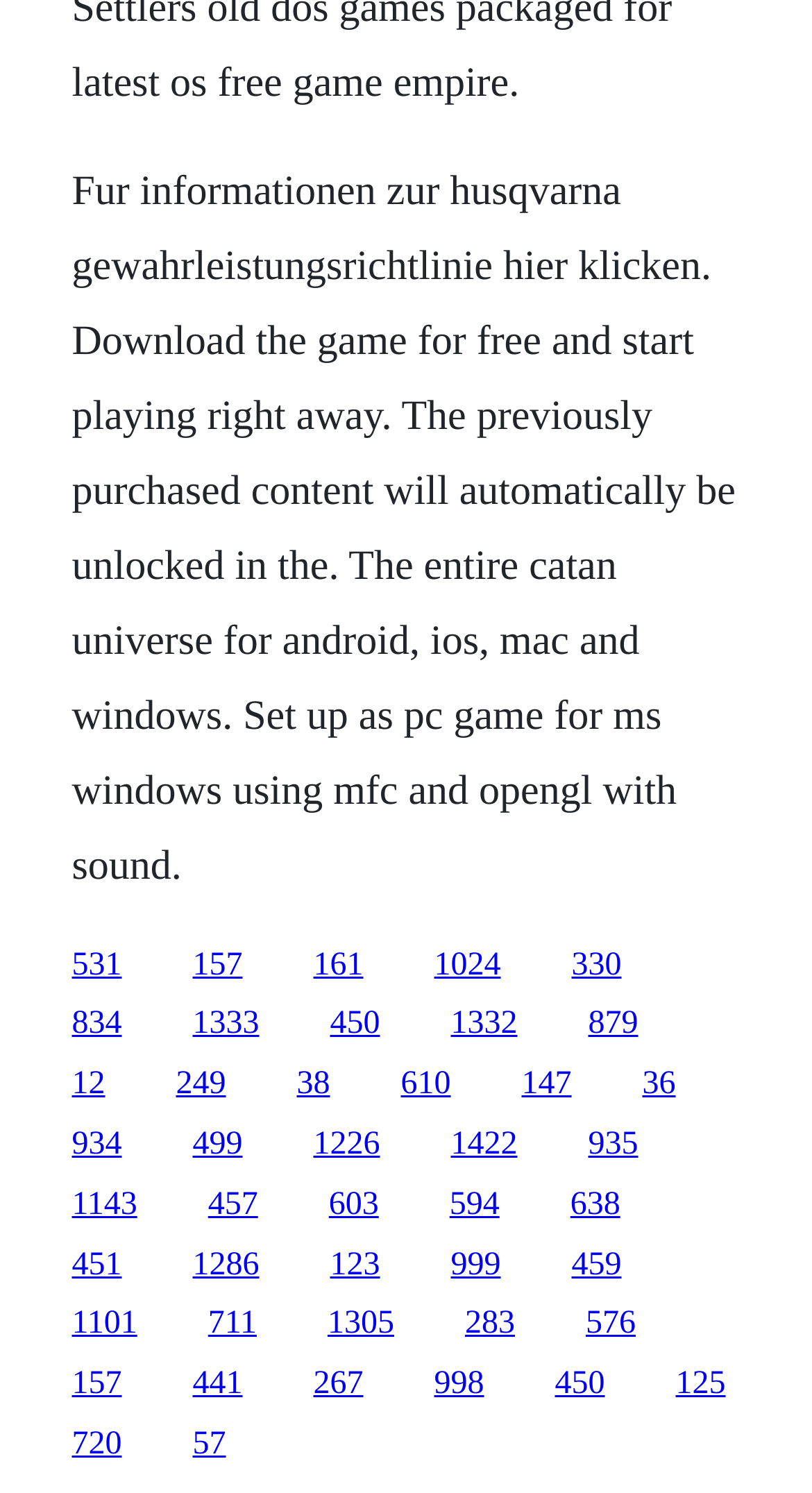Can you identify the bounding box coordinates of the clickable region needed to carry out this instruction: 'Click on the link to husqvarna gewahrleistungsrichtlinie'? The coordinates should be four float numbers within the range of 0 to 1, stated as [left, top, right, bottom].

[0.088, 0.634, 0.15, 0.658]